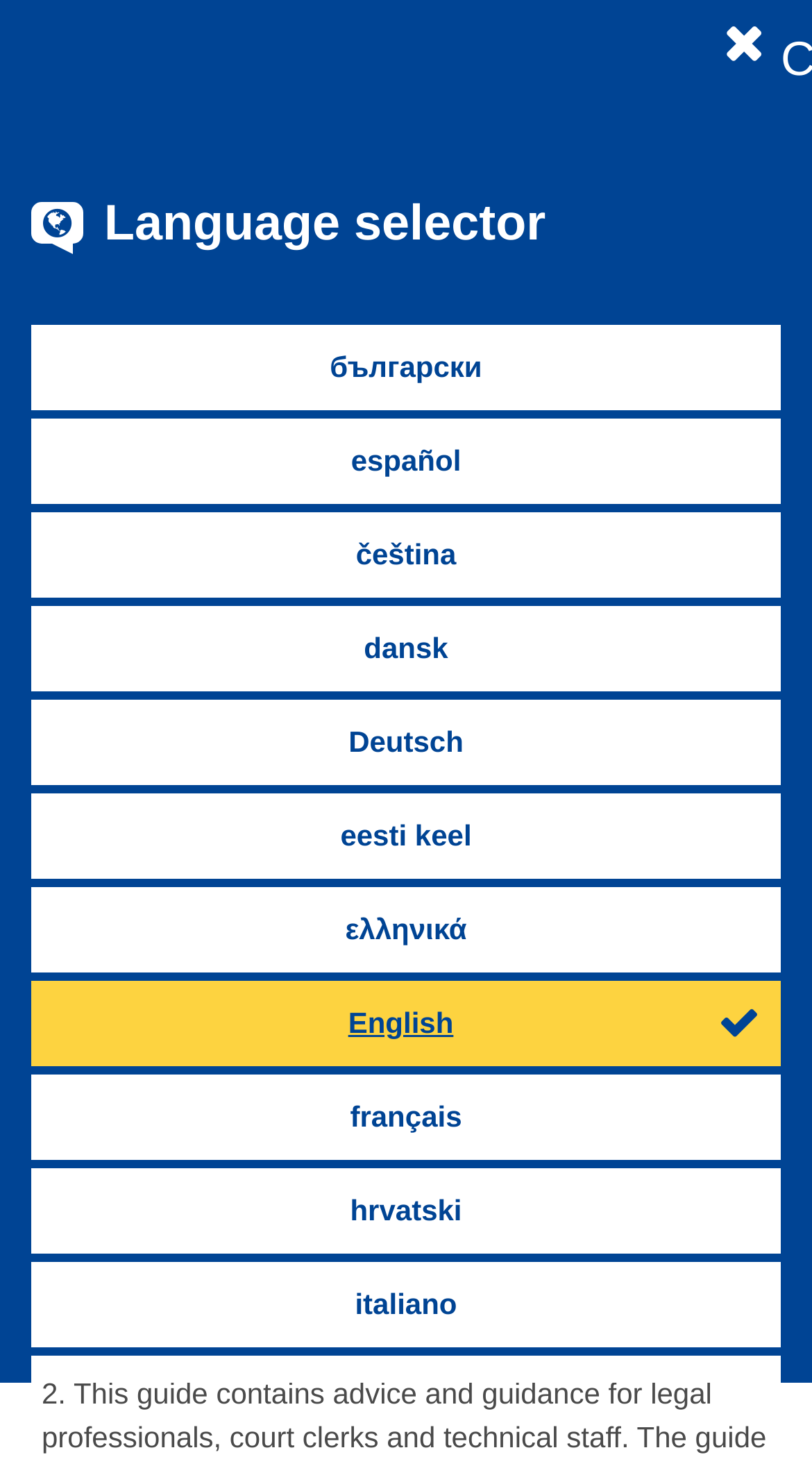Locate the bounding box coordinates of the element's region that should be clicked to carry out the following instruction: "Select language". The coordinates need to be four float numbers between 0 and 1, i.e., [left, top, right, bottom].

[0.038, 0.223, 0.962, 0.282]